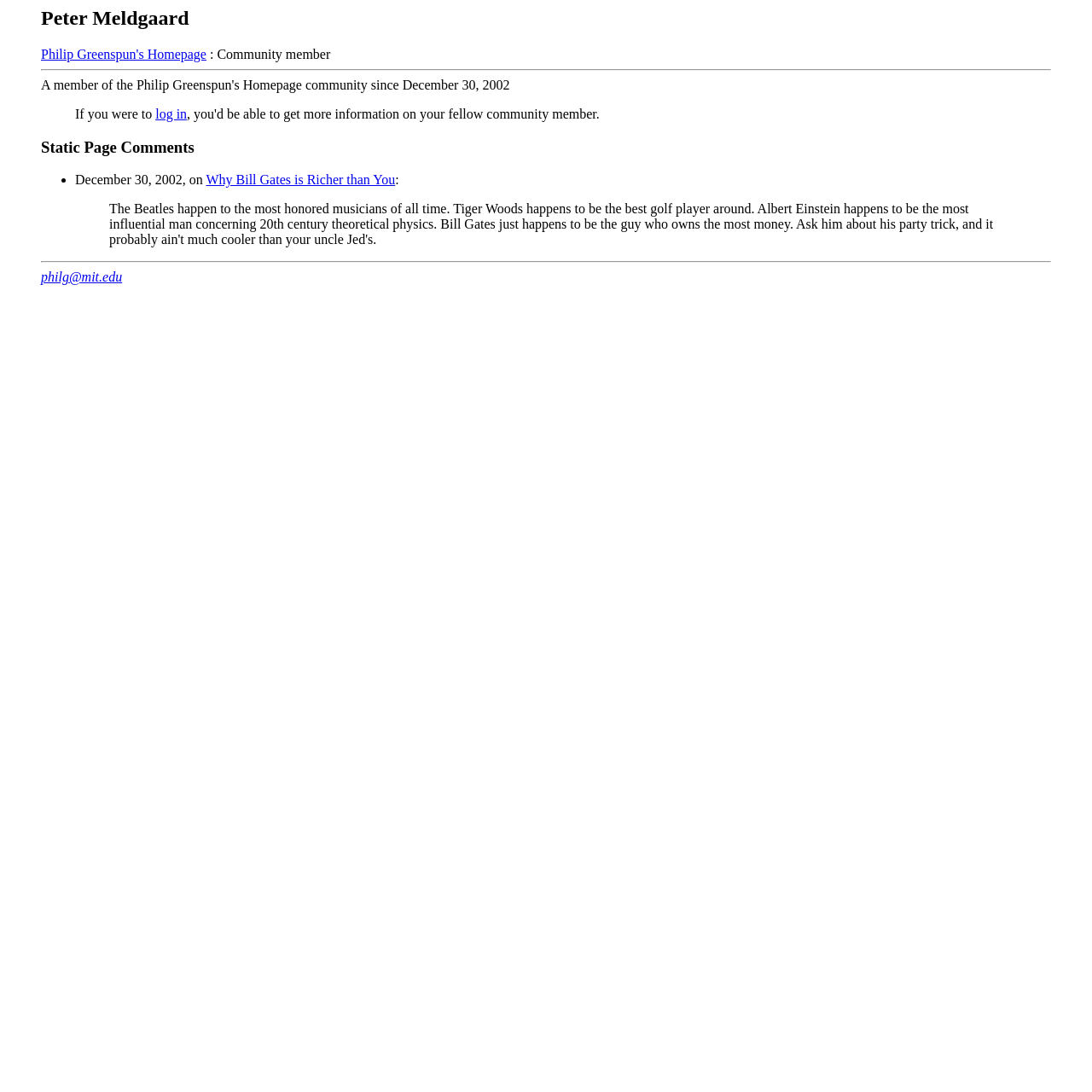What is the orientation of the separator element?
Based on the visual, give a brief answer using one word or a short phrase.

horizontal